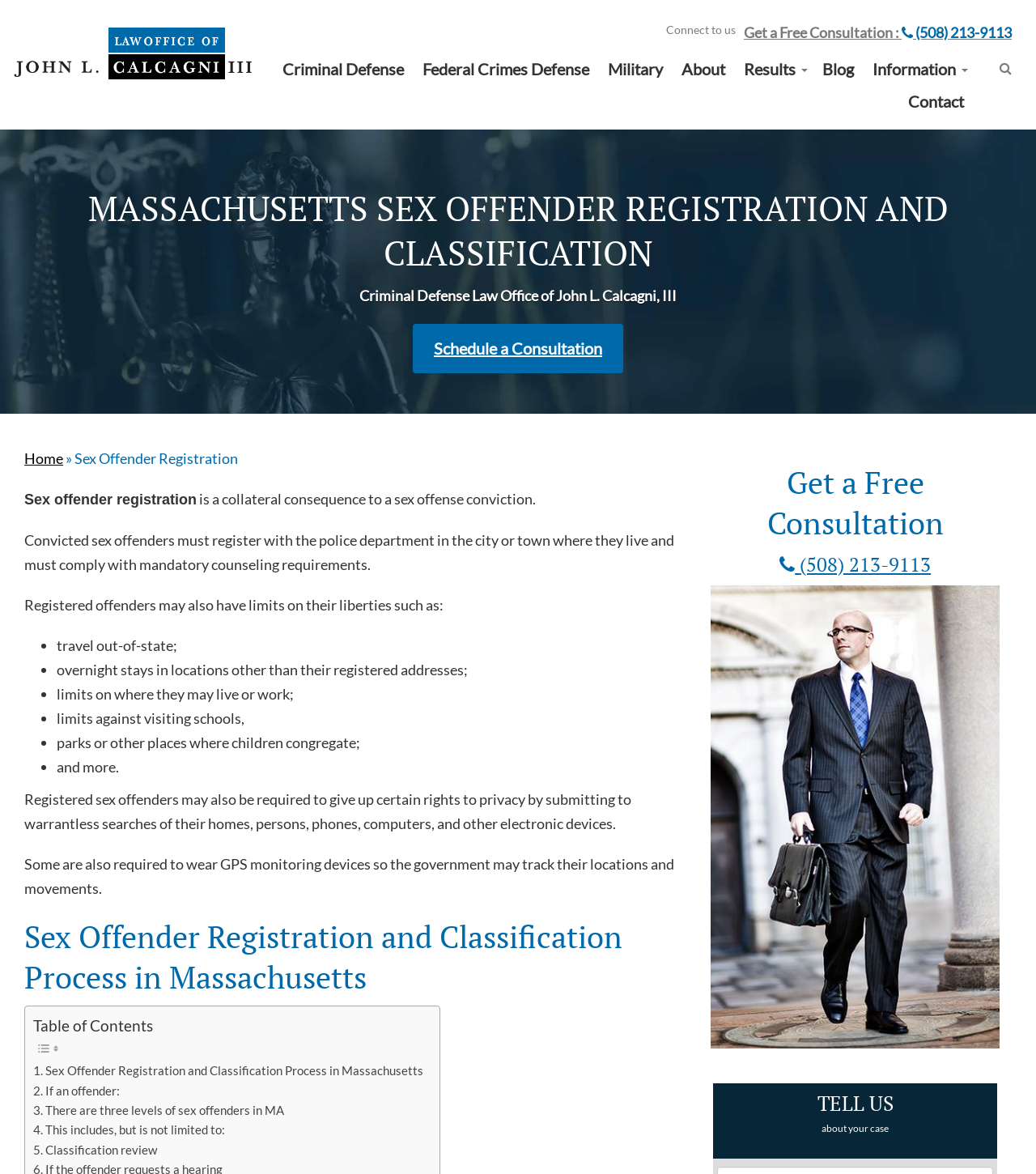Give a concise answer using only one word or phrase for this question:
What is the name of the law office mentioned on the webpage?

Criminal Defense Law Office of John L. Calcagni, III